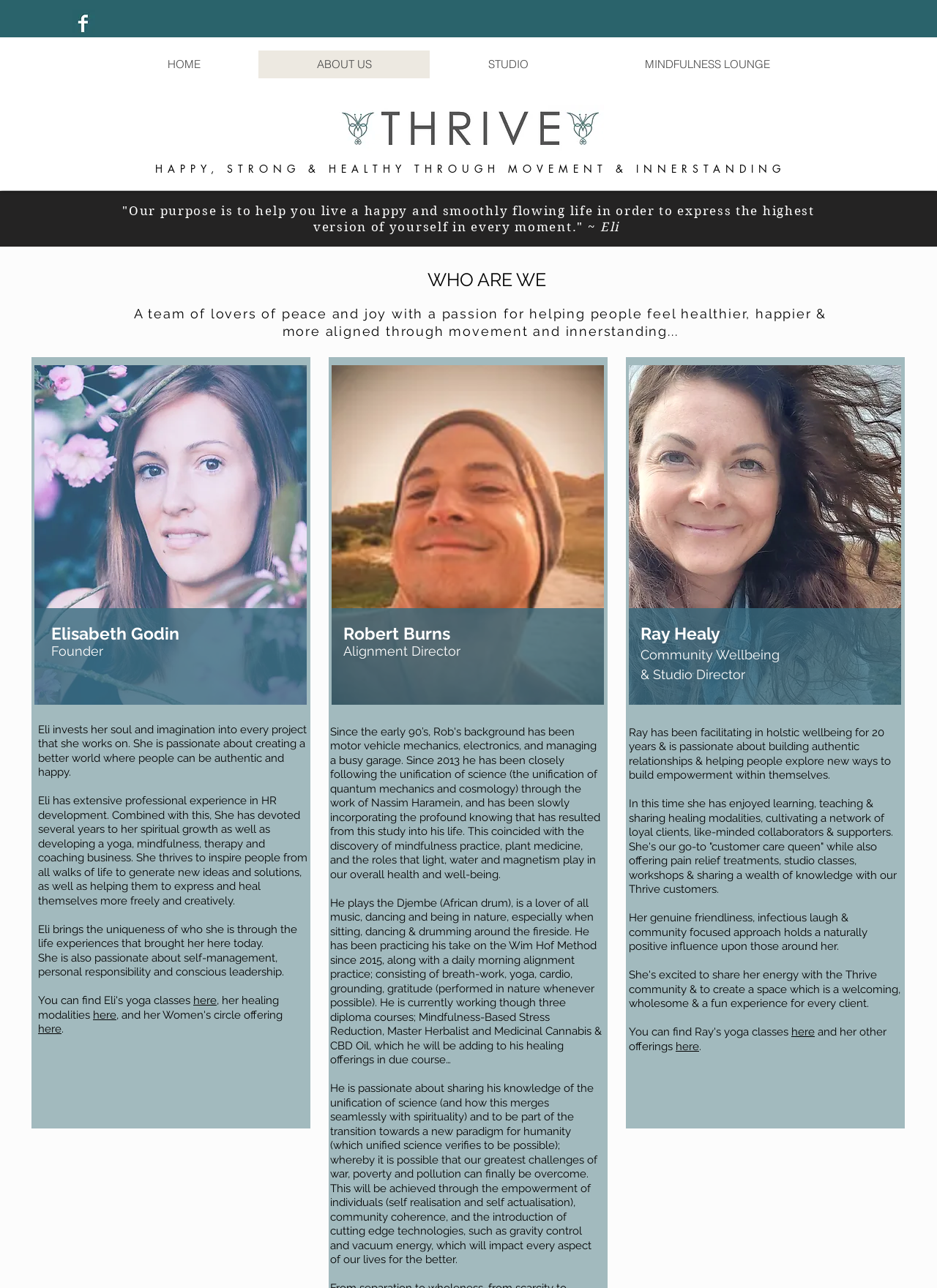What is Robert Burns passionate about?
Carefully analyze the image and provide a thorough answer to the question.

I found this information by reading the text description under the image of Robert Burns, which mentions his passion for sharing knowledge of the unification of science and spirituality.